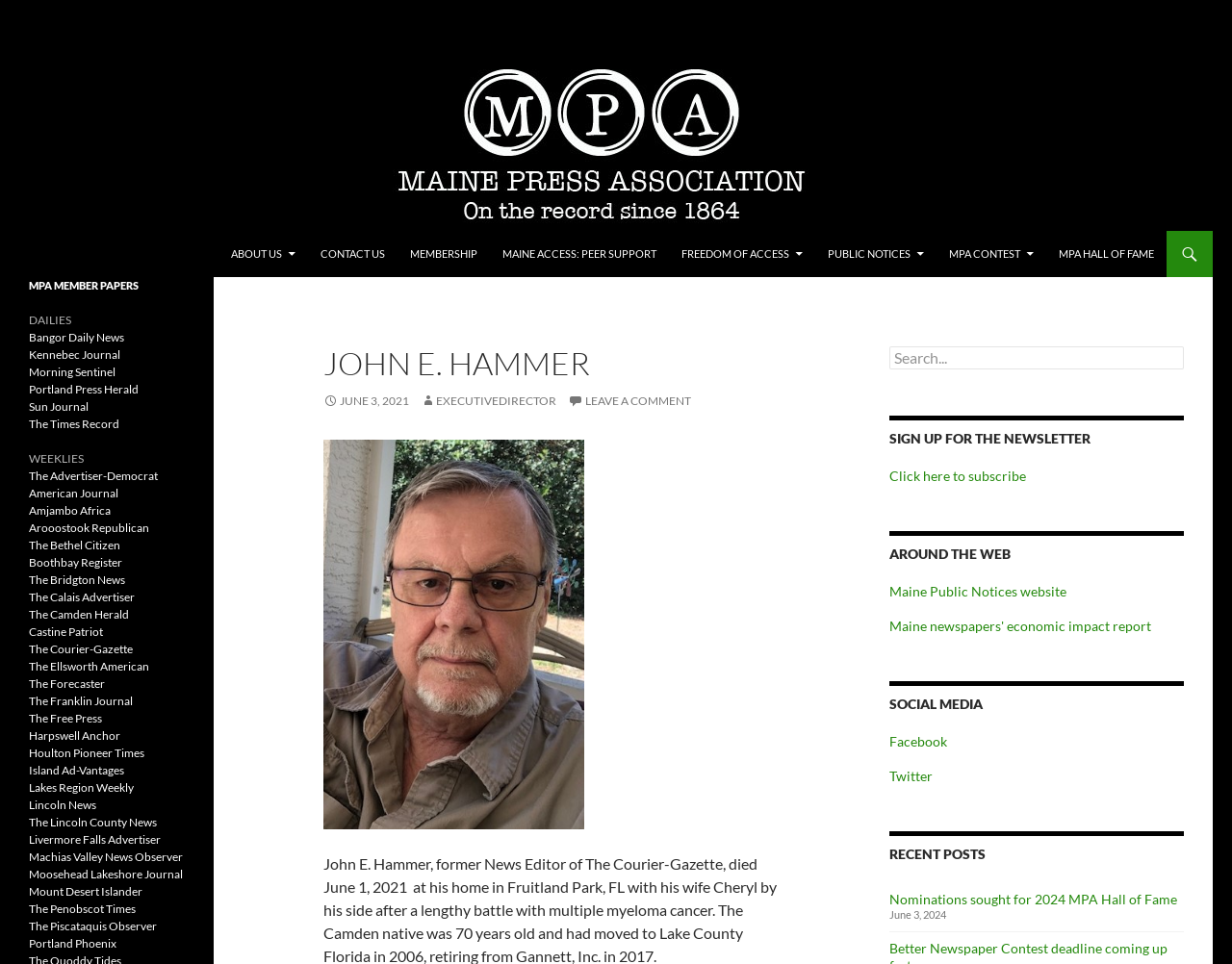How many weekly newspapers are listed?
Give a comprehensive and detailed explanation for the question.

I counted the number of weekly newspapers listed under the 'WEEKLIES' section, and I found 30 links to different weekly newspapers, including The Advertiser-Democrat, American Journal, and The Forecaster.